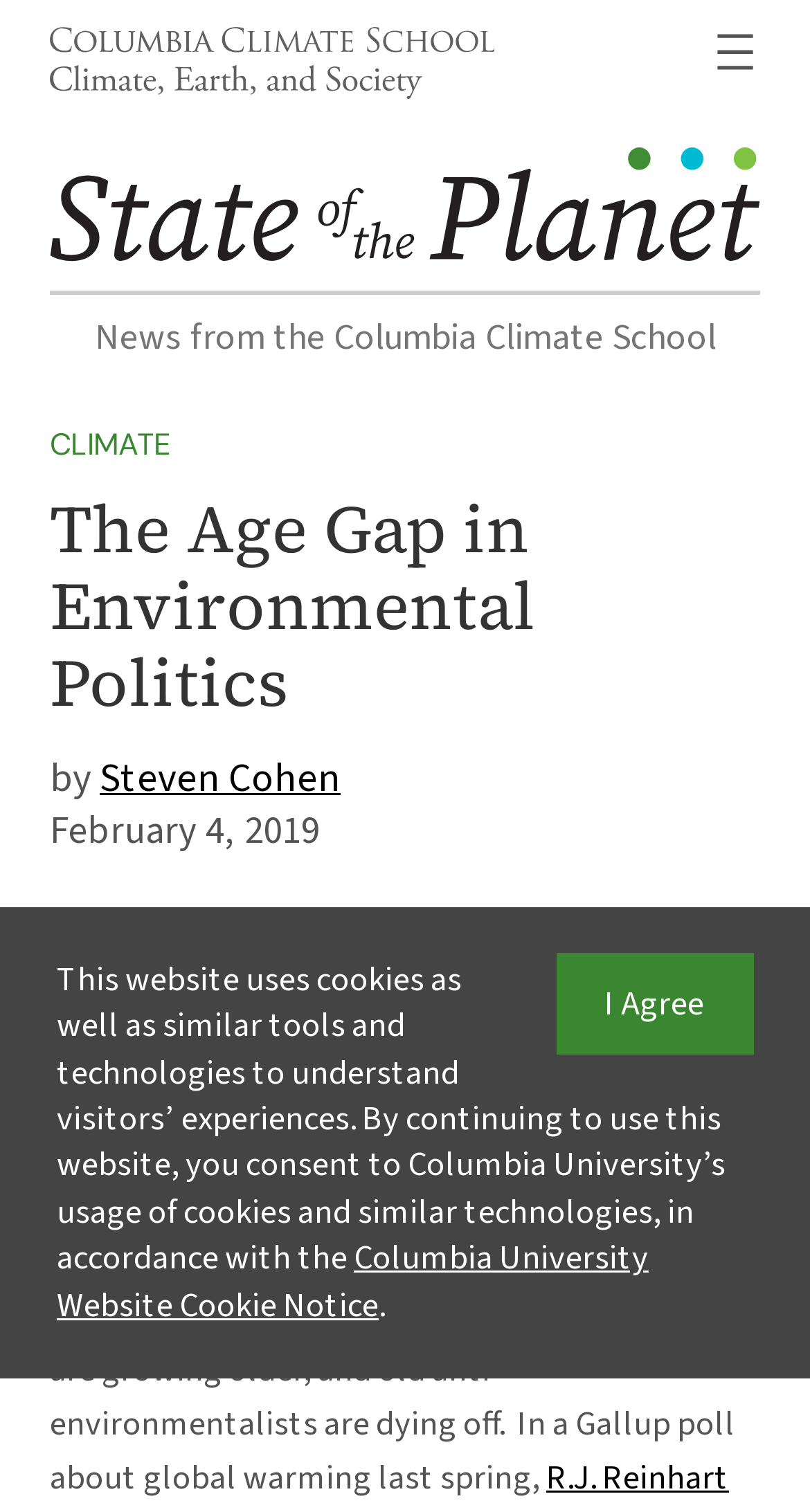Find the bounding box coordinates for the area you need to click to carry out the instruction: "Read the article by Steven Cohen". The coordinates should be four float numbers between 0 and 1, indicated as [left, top, right, bottom].

[0.123, 0.495, 0.421, 0.534]